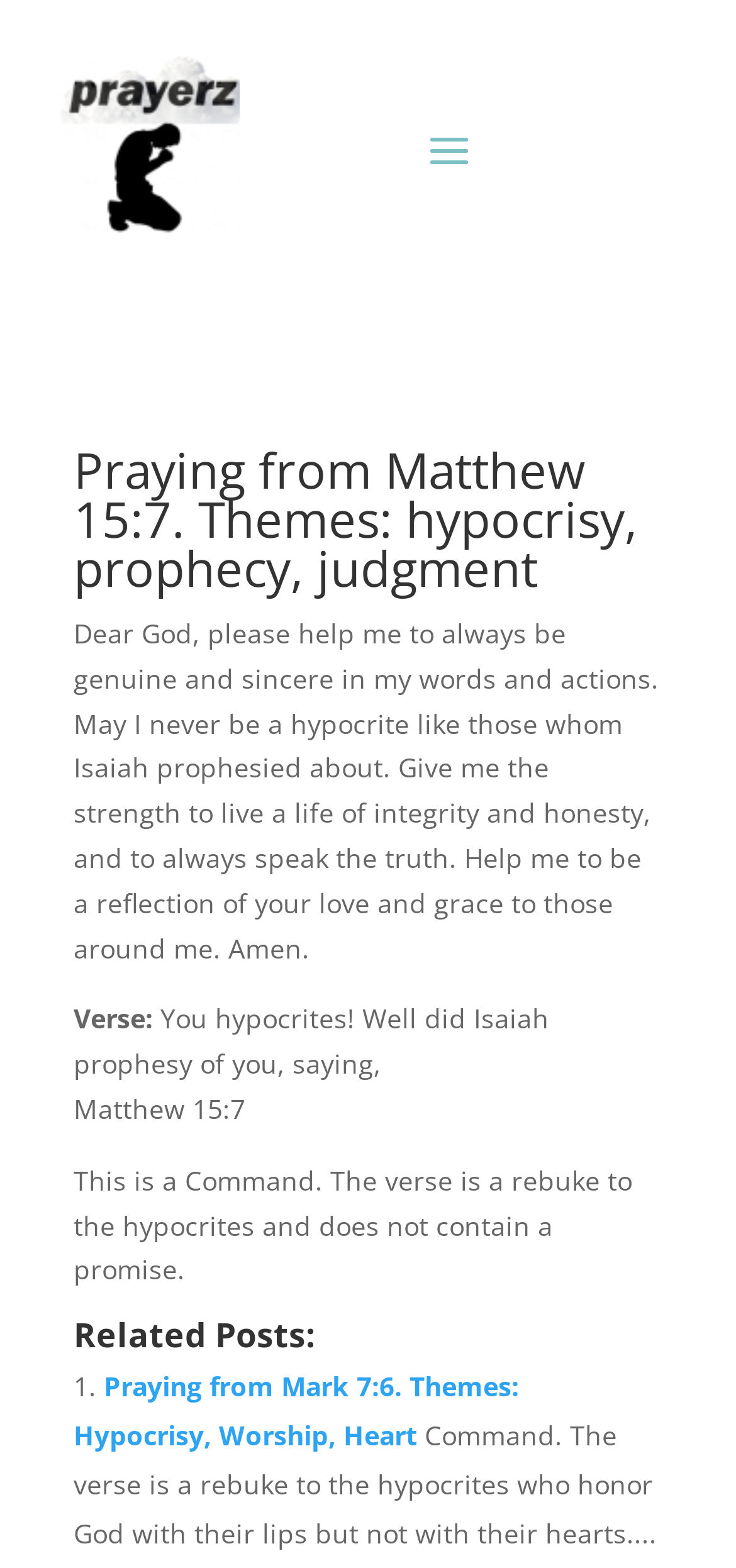What is the Bible verse mentioned in the prayer?
Please give a detailed and elaborate answer to the question.

The Bible verse mentioned in the prayer can be found in the text 'Verse: You hypocrites! Well did Isaiah prophesy of you, saying,' which is followed by the verse 'Matthew 15:7'.